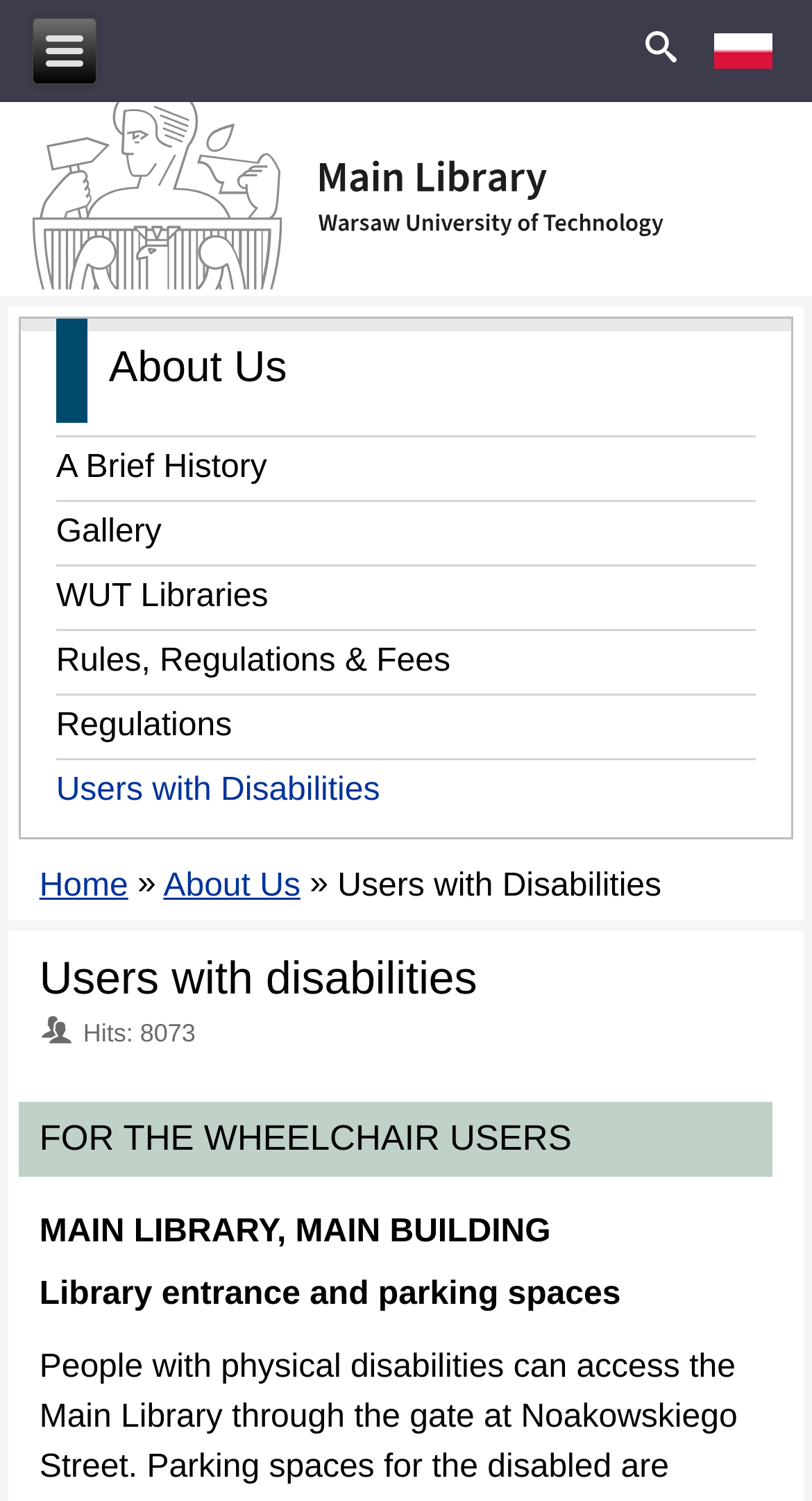Give a one-word or short phrase answer to this question: 
What is the language of the link at the top right corner?

Polish